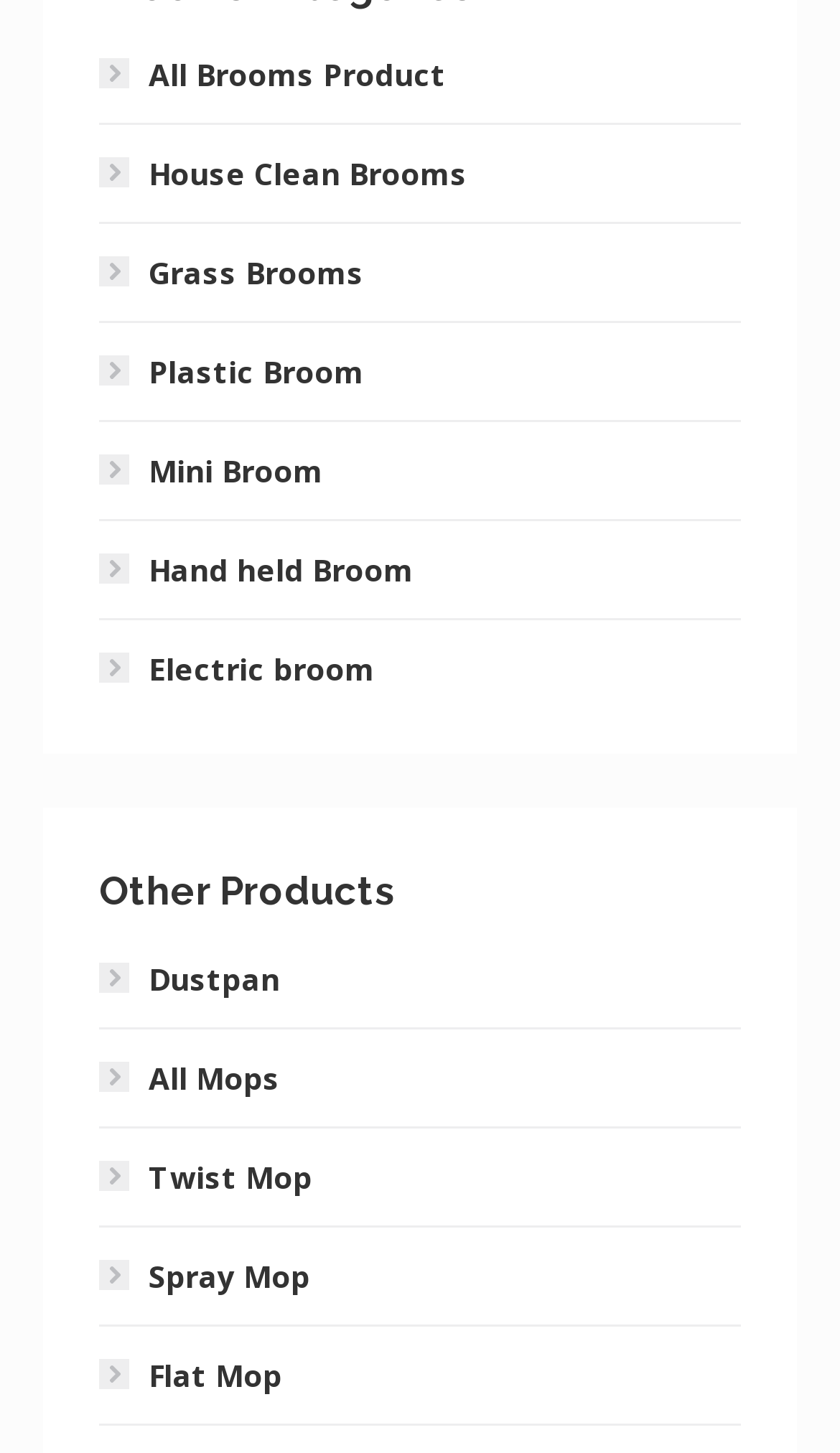How many mop products are listed?
Please answer the question with a detailed response using the information from the screenshot.

I counted the number of links with 'Mop' in their text, which are 'All Mops', 'Twist Mop', 'Spray Mop', and 'Flat Mop'.